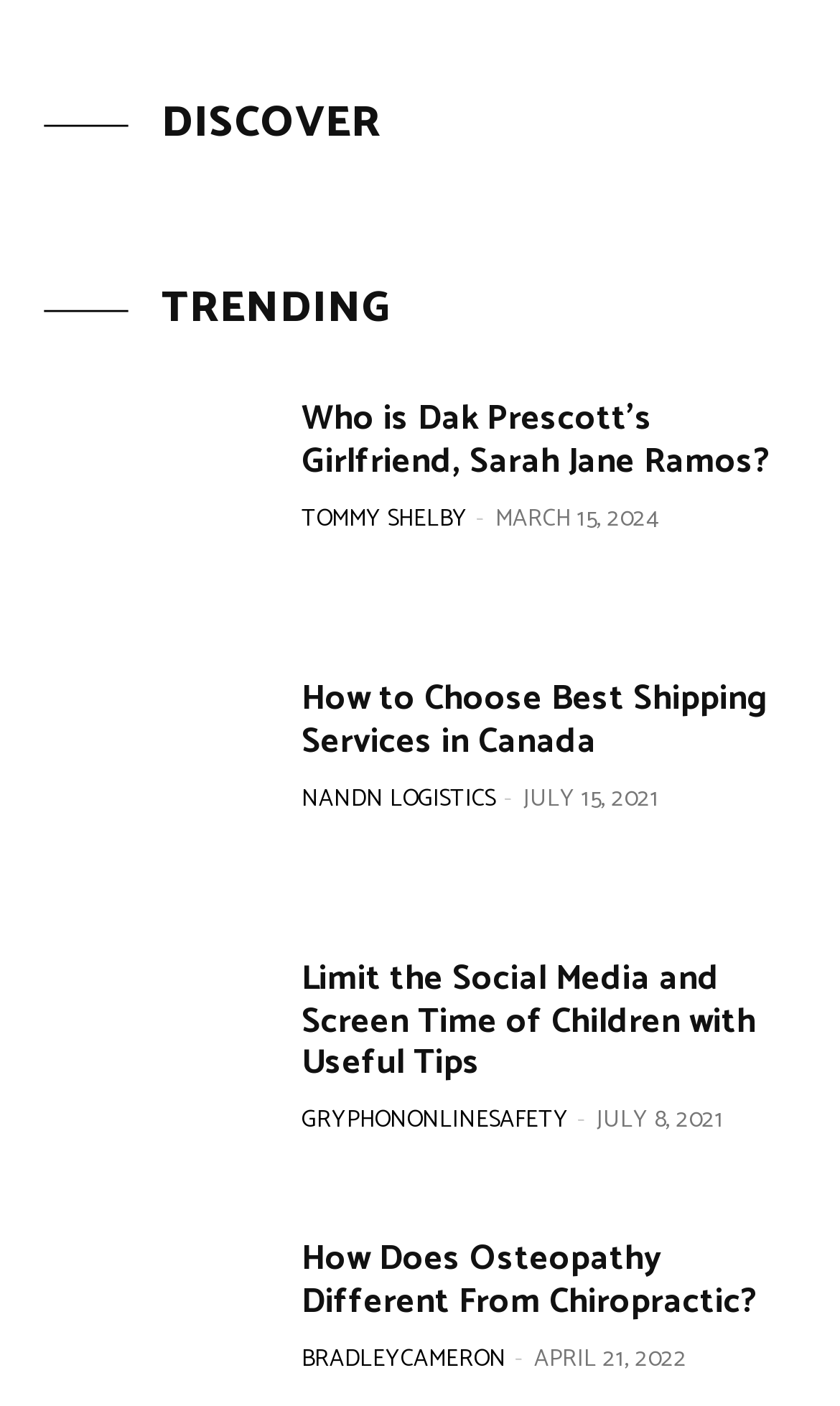What is the category of the second article?
Respond with a short answer, either a single word or a phrase, based on the image.

Shipping Services